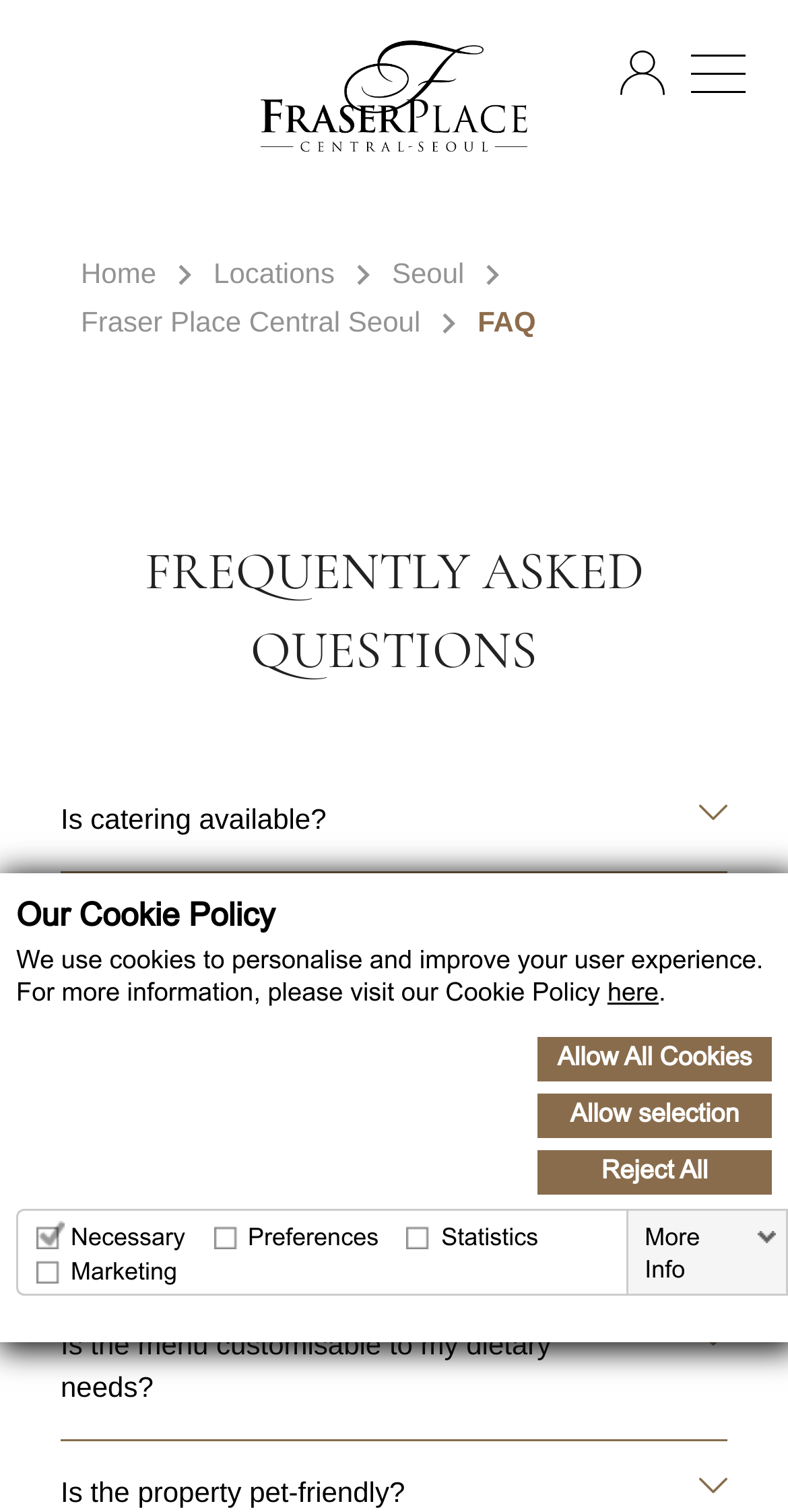Given the element description, predict the bounding box coordinates in the format (top-left x, top-left y, bottom-right x, bottom-right y), using floating point numbers between 0 and 1: More Info

[0.808, 0.808, 0.997, 0.851]